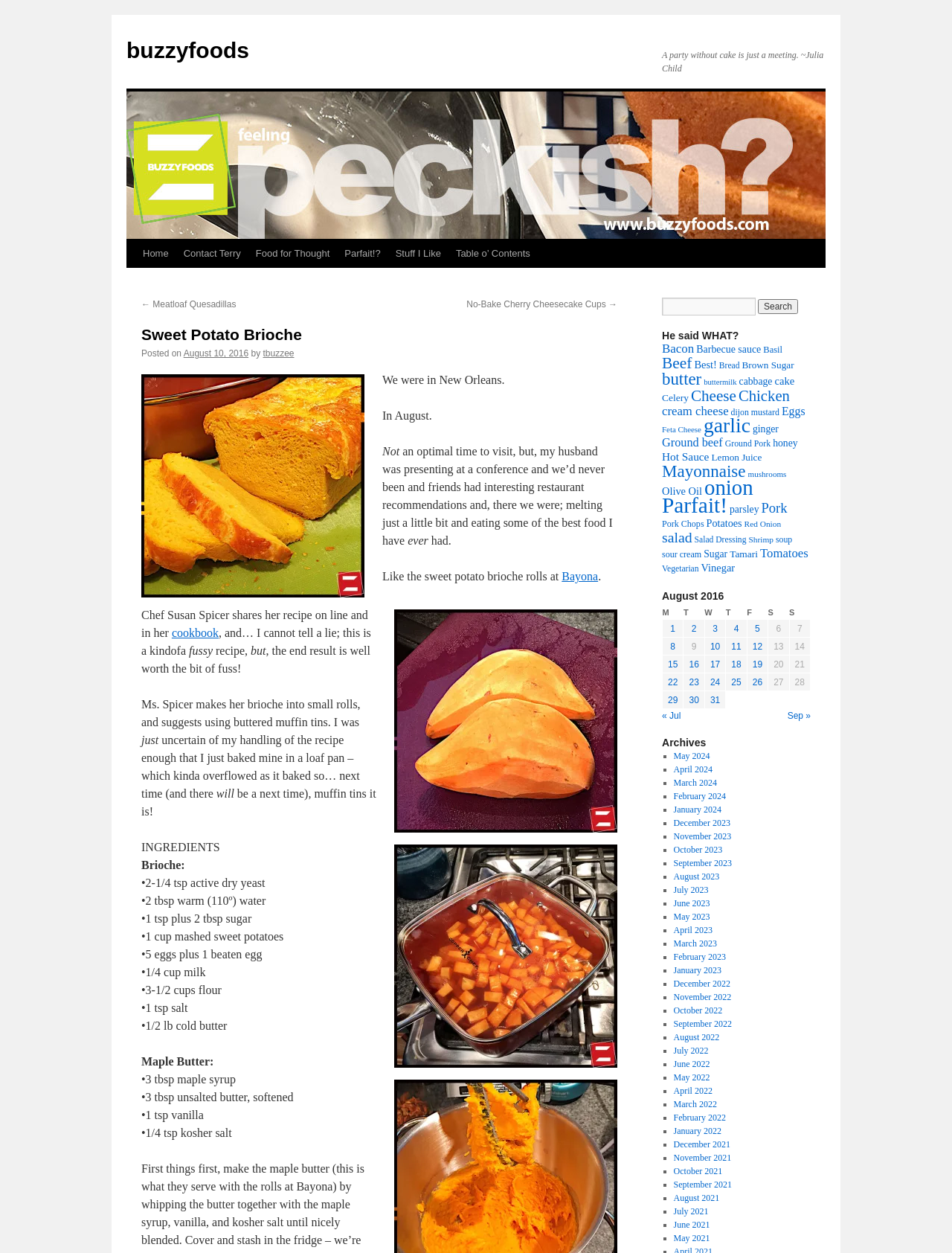Locate the bounding box coordinates of the clickable region necessary to complete the following instruction: "Search for something". Provide the coordinates in the format of four float numbers between 0 and 1, i.e., [left, top, right, bottom].

[0.695, 0.238, 0.794, 0.252]